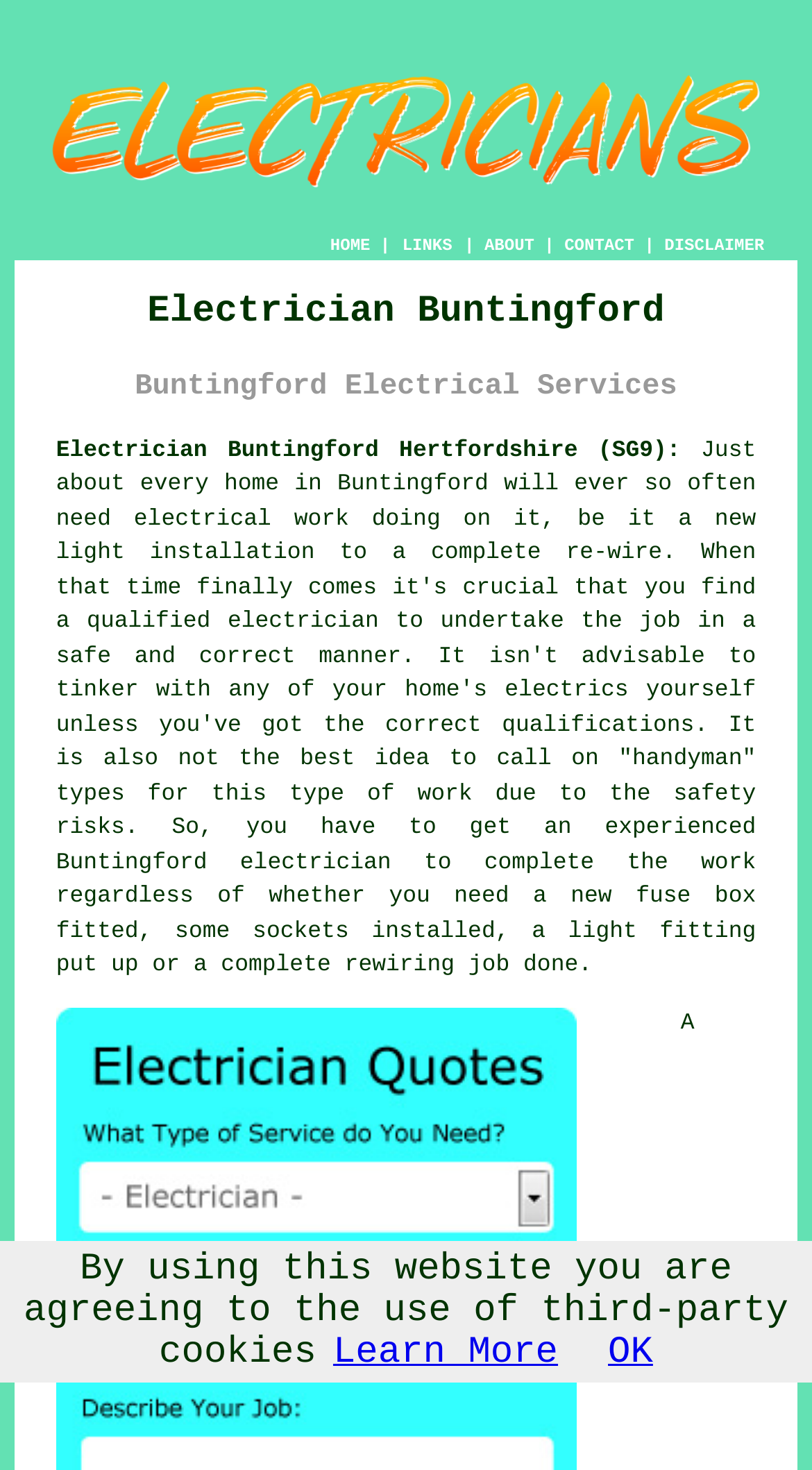What is the location of the electricians?
Look at the image and respond with a single word or a short phrase.

Buntingford Hertfordshire